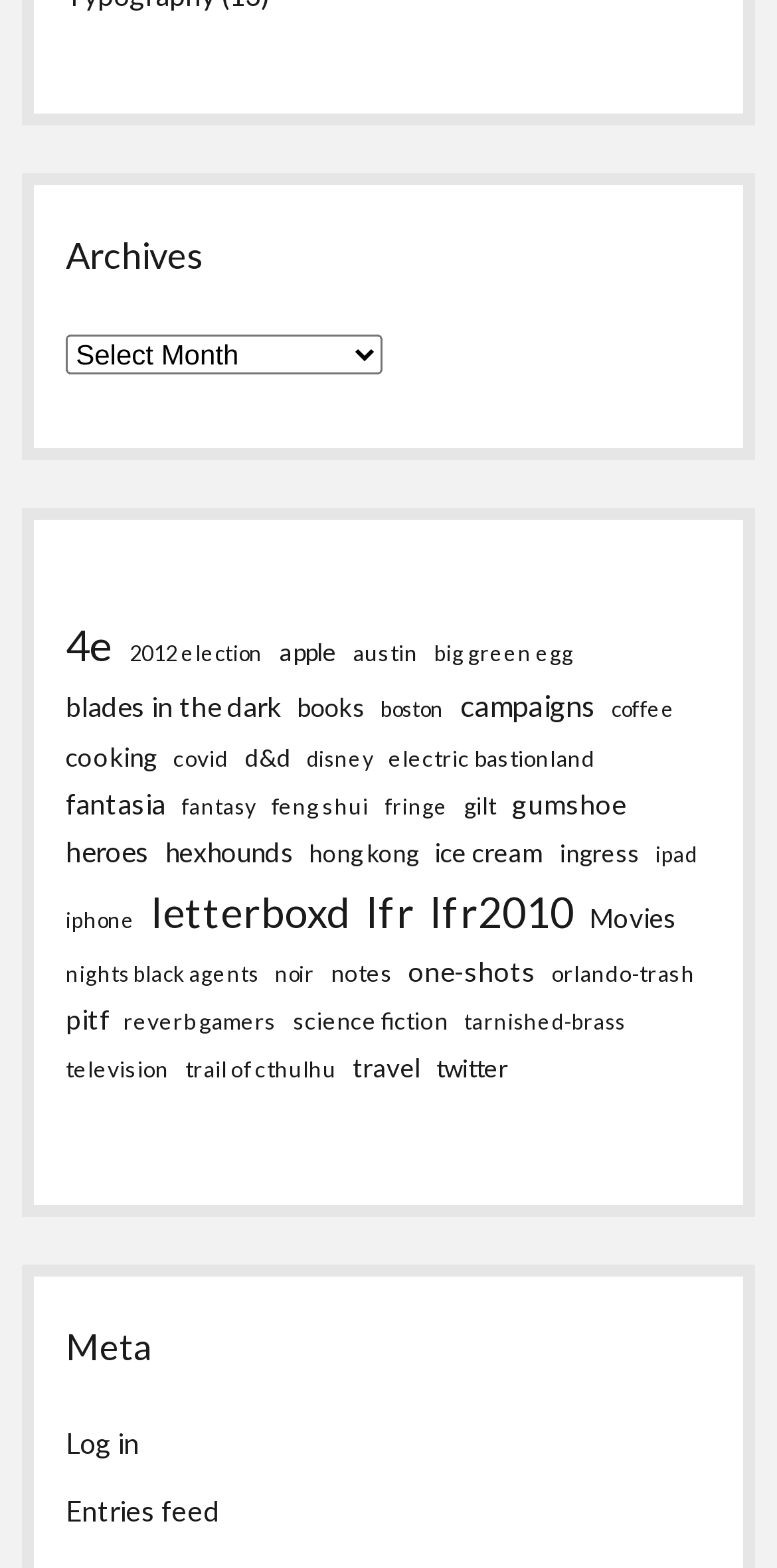Use a single word or phrase to respond to the question:
How many categories are there under Archives?

Not specified